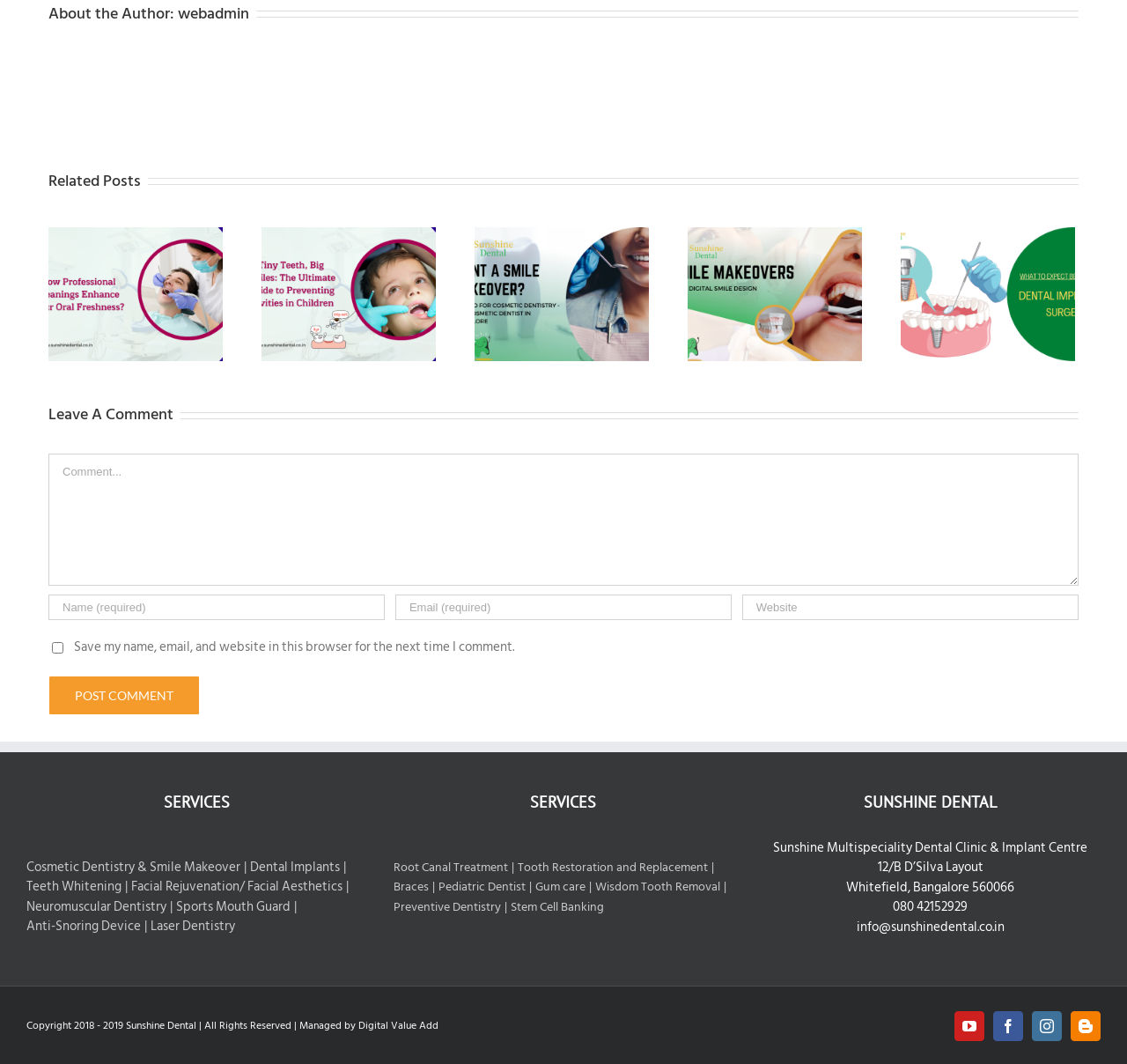Identify the bounding box coordinates of the section to be clicked to complete the task described by the following instruction: "Enter your name in the 'Name' field". The coordinates should be four float numbers between 0 and 1, formatted as [left, top, right, bottom].

[0.043, 0.559, 0.342, 0.583]